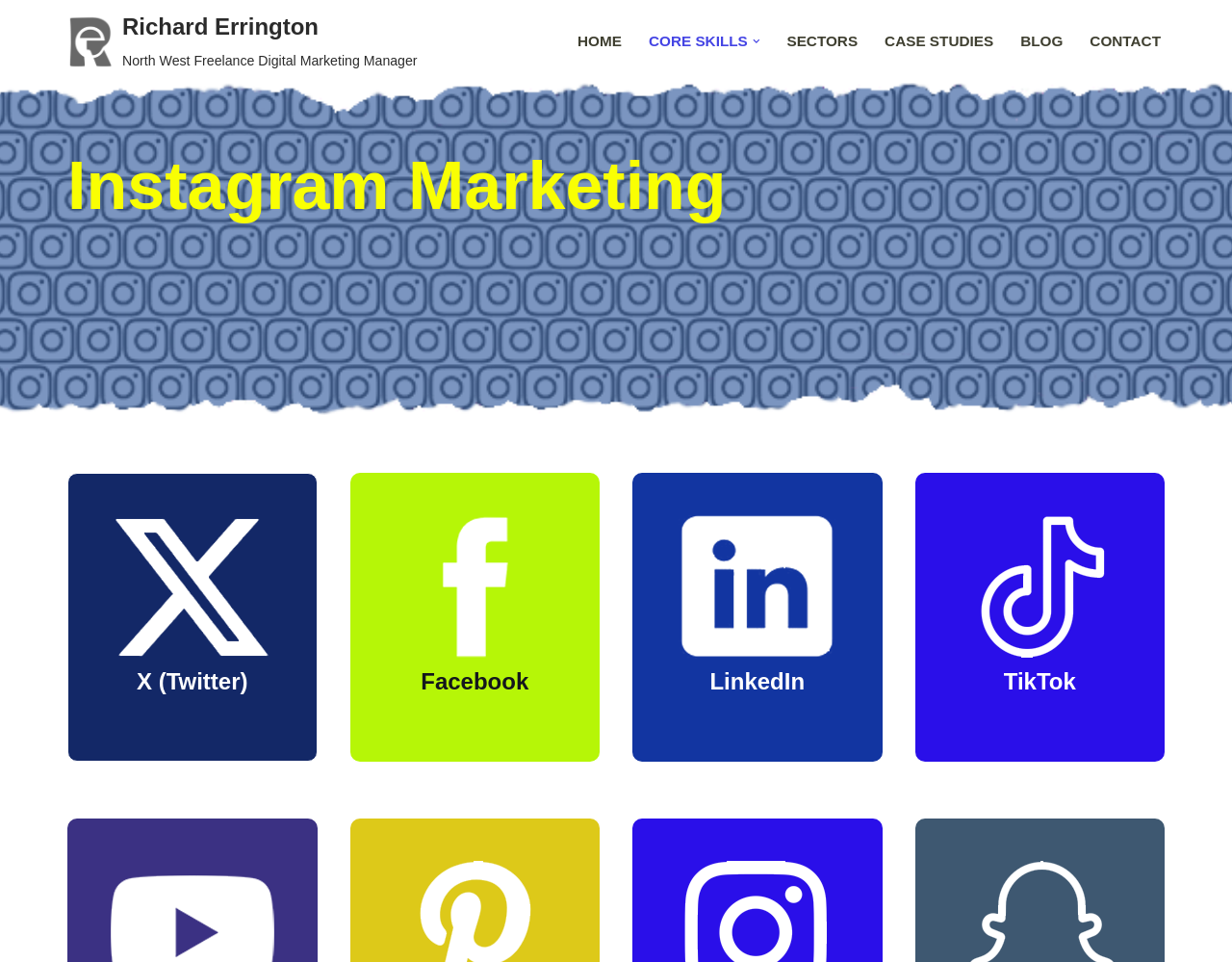Identify the bounding box coordinates for the UI element described by the following text: "TikTok". Provide the coordinates as four float numbers between 0 and 1, in the format [left, top, right, bottom].

[0.125, 0.695, 0.187, 0.737]